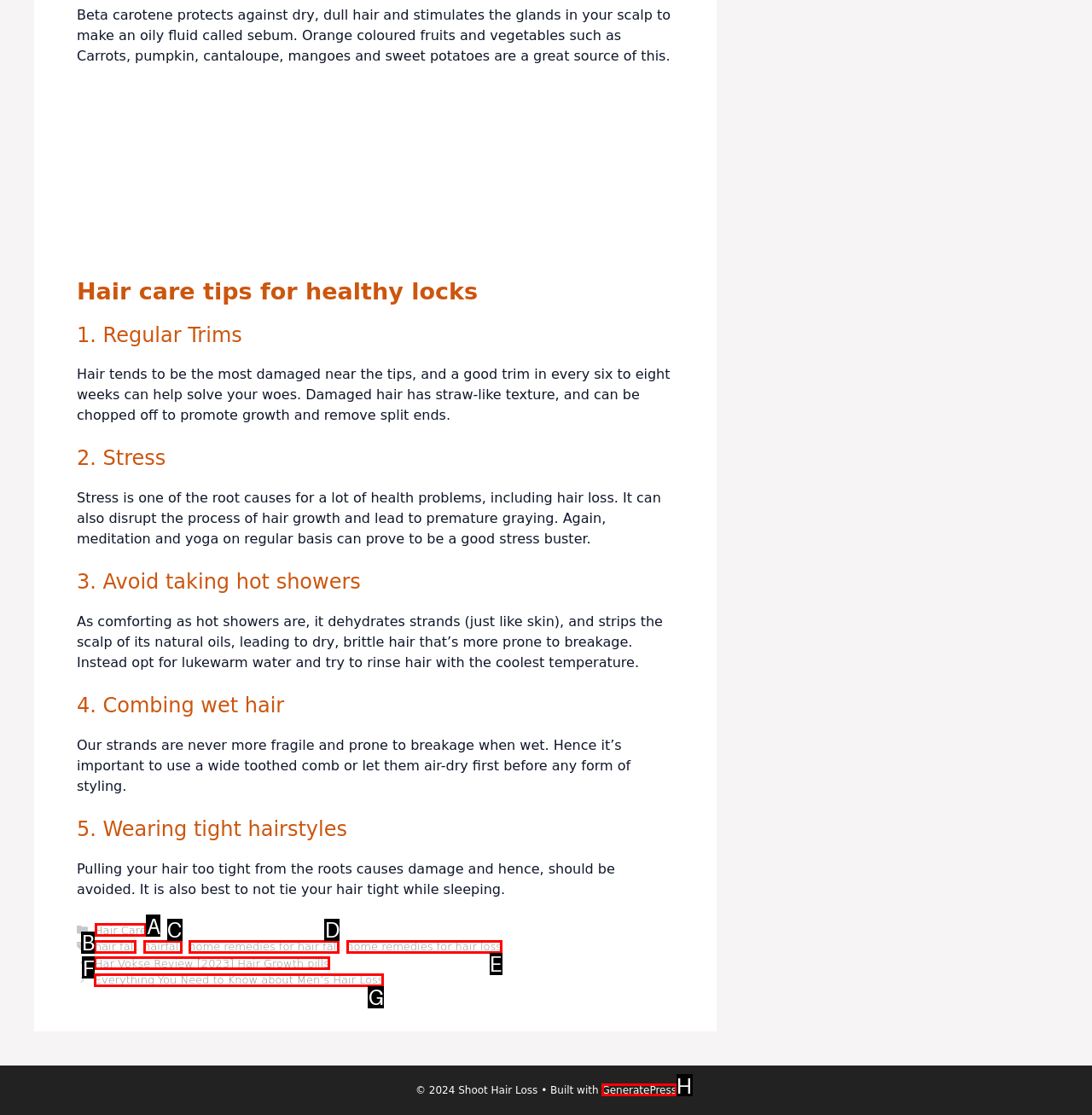Identify which HTML element should be clicked to fulfill this instruction: Click on 'Hair Care' category Reply with the correct option's letter.

A